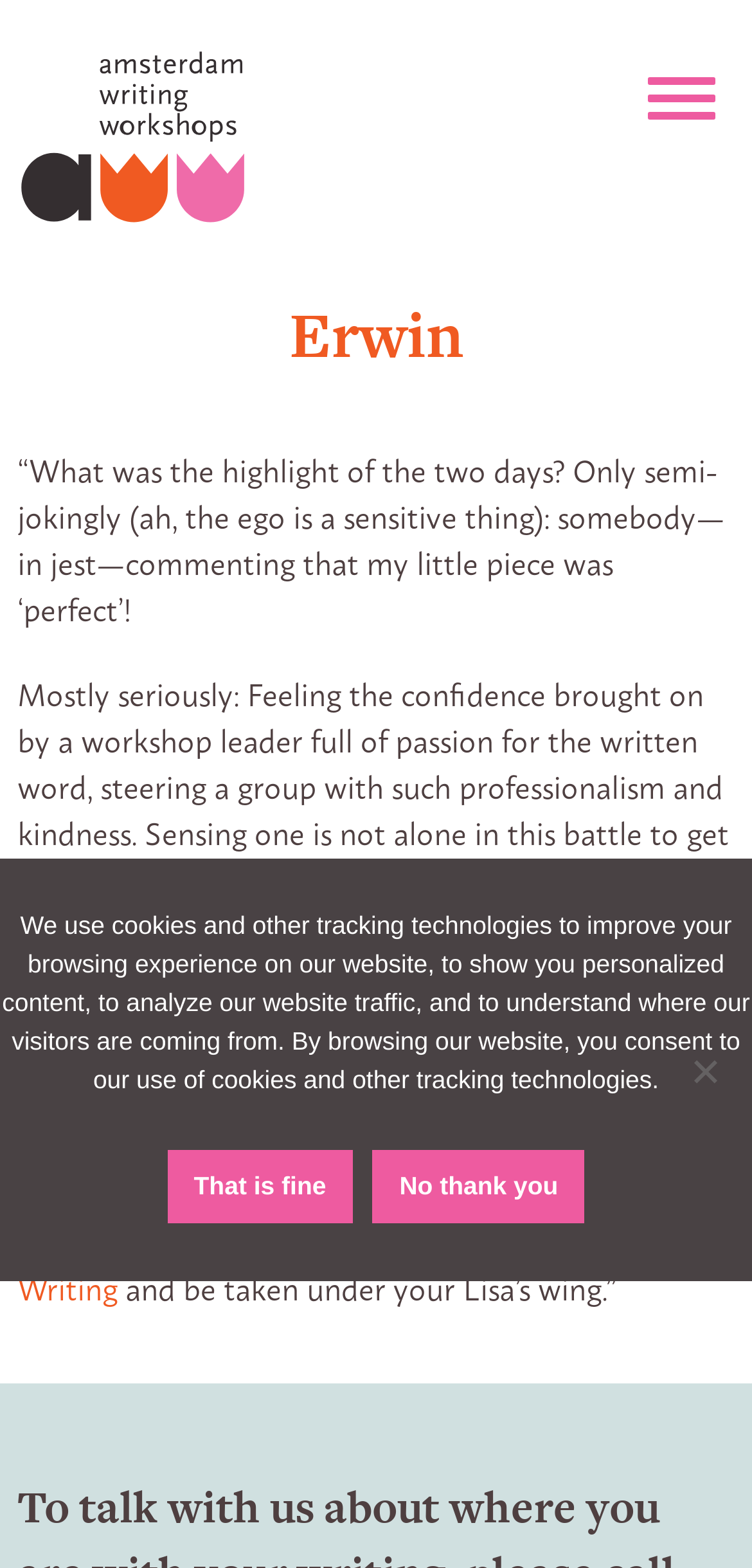Give a short answer to this question using one word or a phrase:
What is the name of the institute mentioned in the article?

Institute for Business Writing